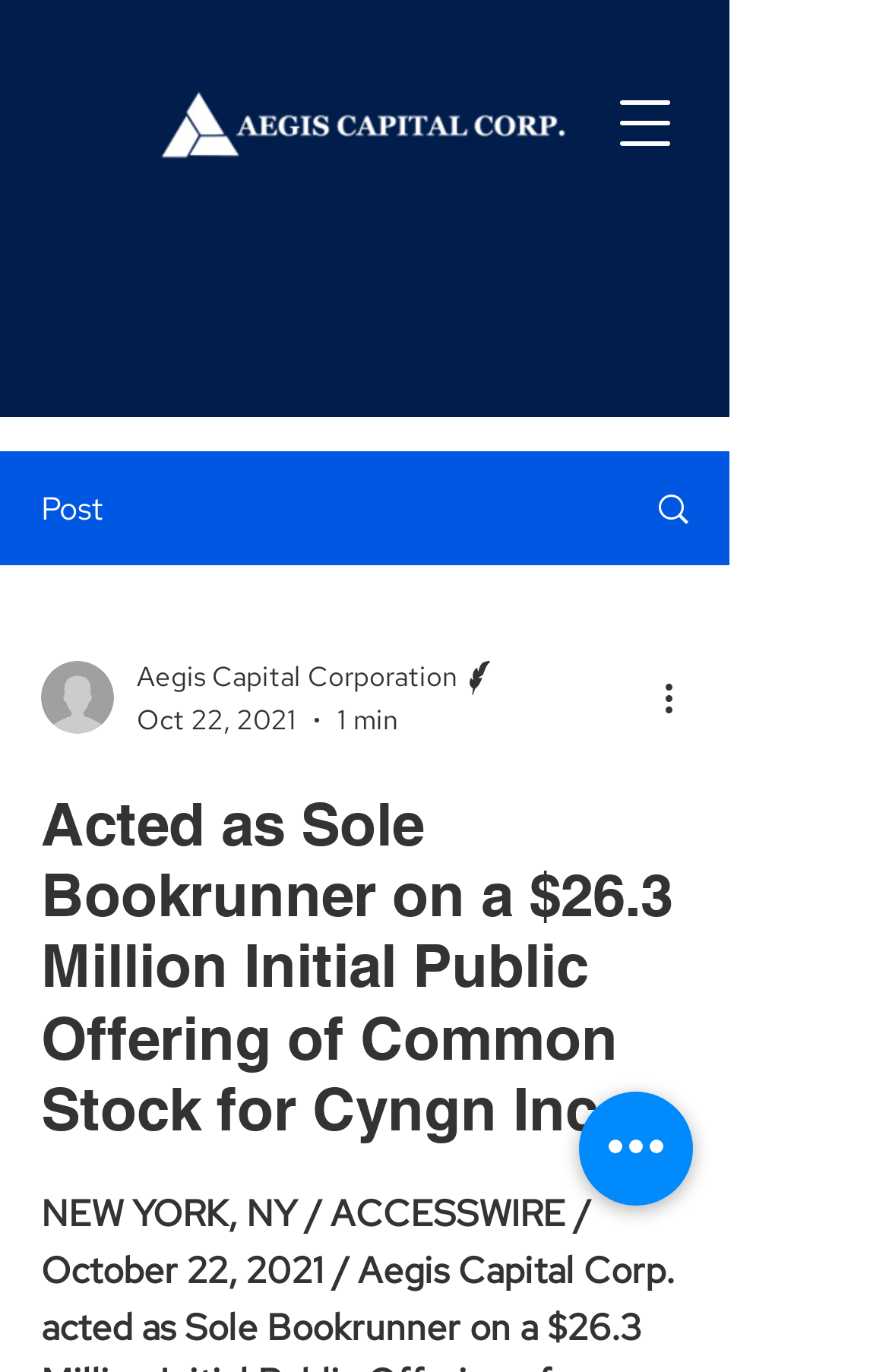Please determine the headline of the webpage and provide its content.

Acted as Sole Bookrunner on a $26.3 Million Initial Public Offering of Common Stock for Cyngn Inc.